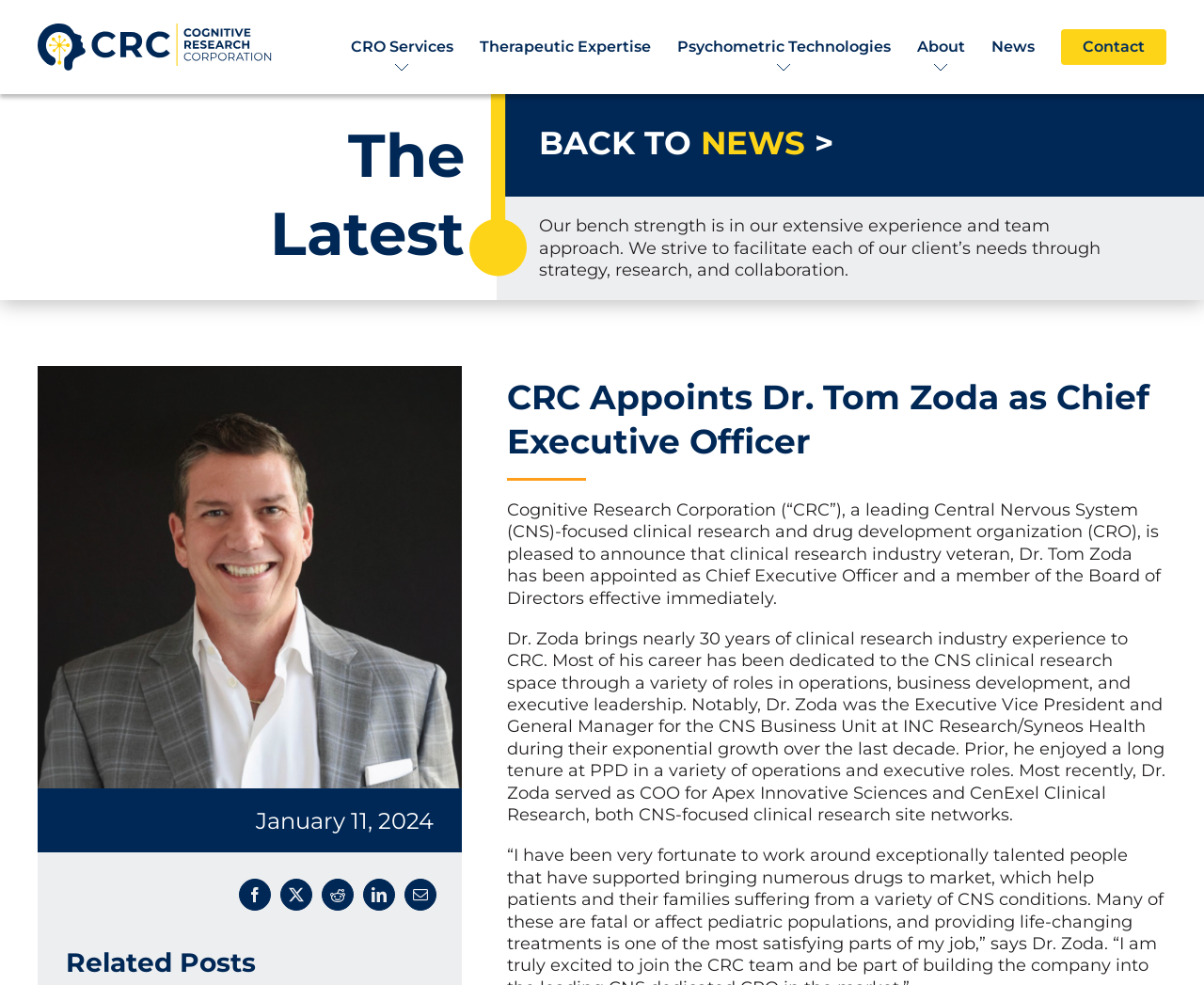Mark the bounding box of the element that matches the following description: "Blog".

None